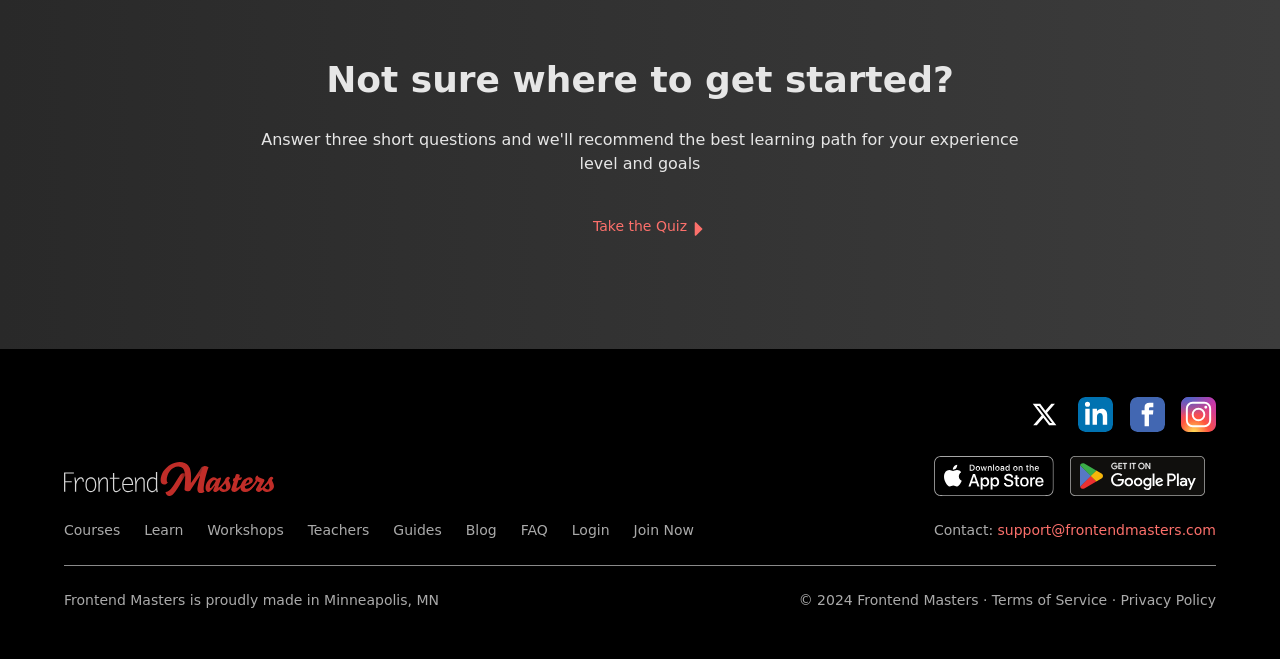Please locate the bounding box coordinates of the element that should be clicked to achieve the given instruction: "Calculate your Self Employment taxes with the free calculator".

None